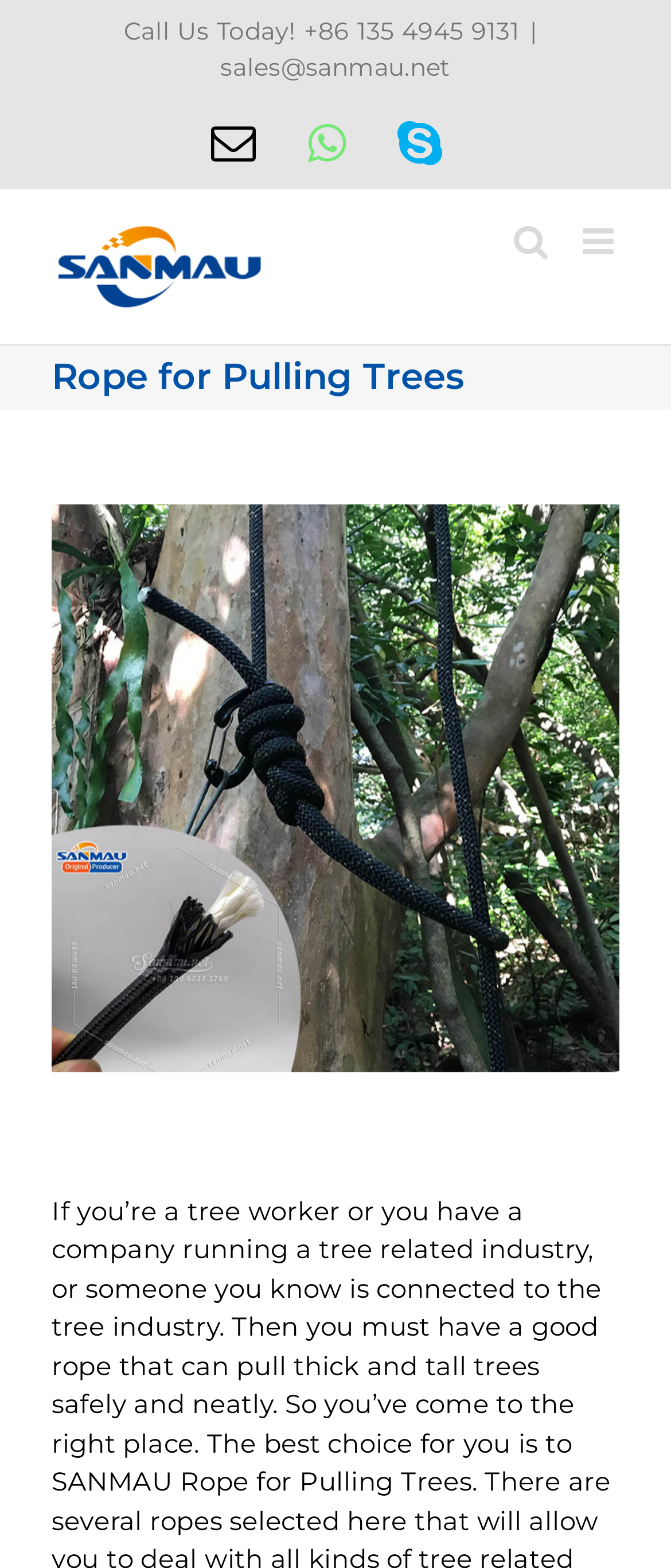What is the logo of the supplier?
Ensure your answer is thorough and detailed.

The logo of the supplier is an image element located at the top of the webpage, with the text 'UHMWPE fabric kevlar webbing aramid felt rope source supplier Logo'.